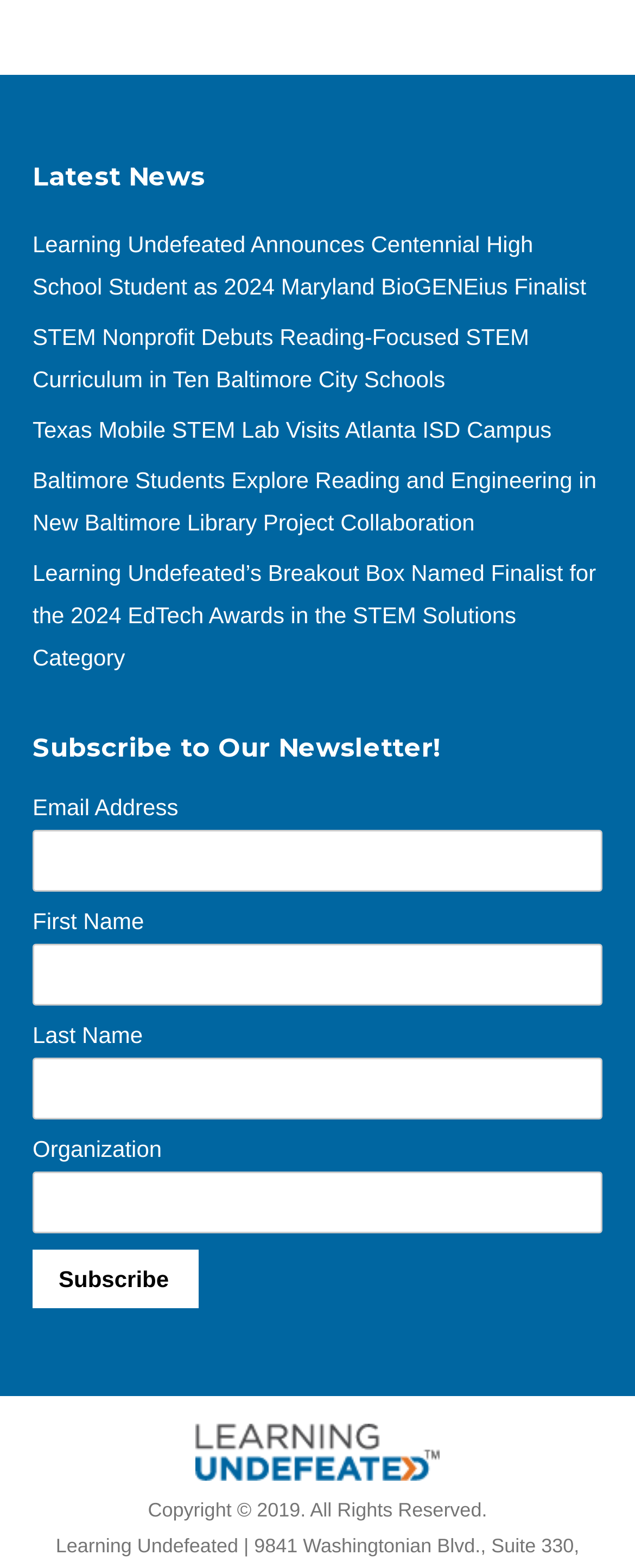Provide the bounding box coordinates of the area you need to click to execute the following instruction: "Click the 'Subscribe' button".

[0.051, 0.797, 0.312, 0.834]